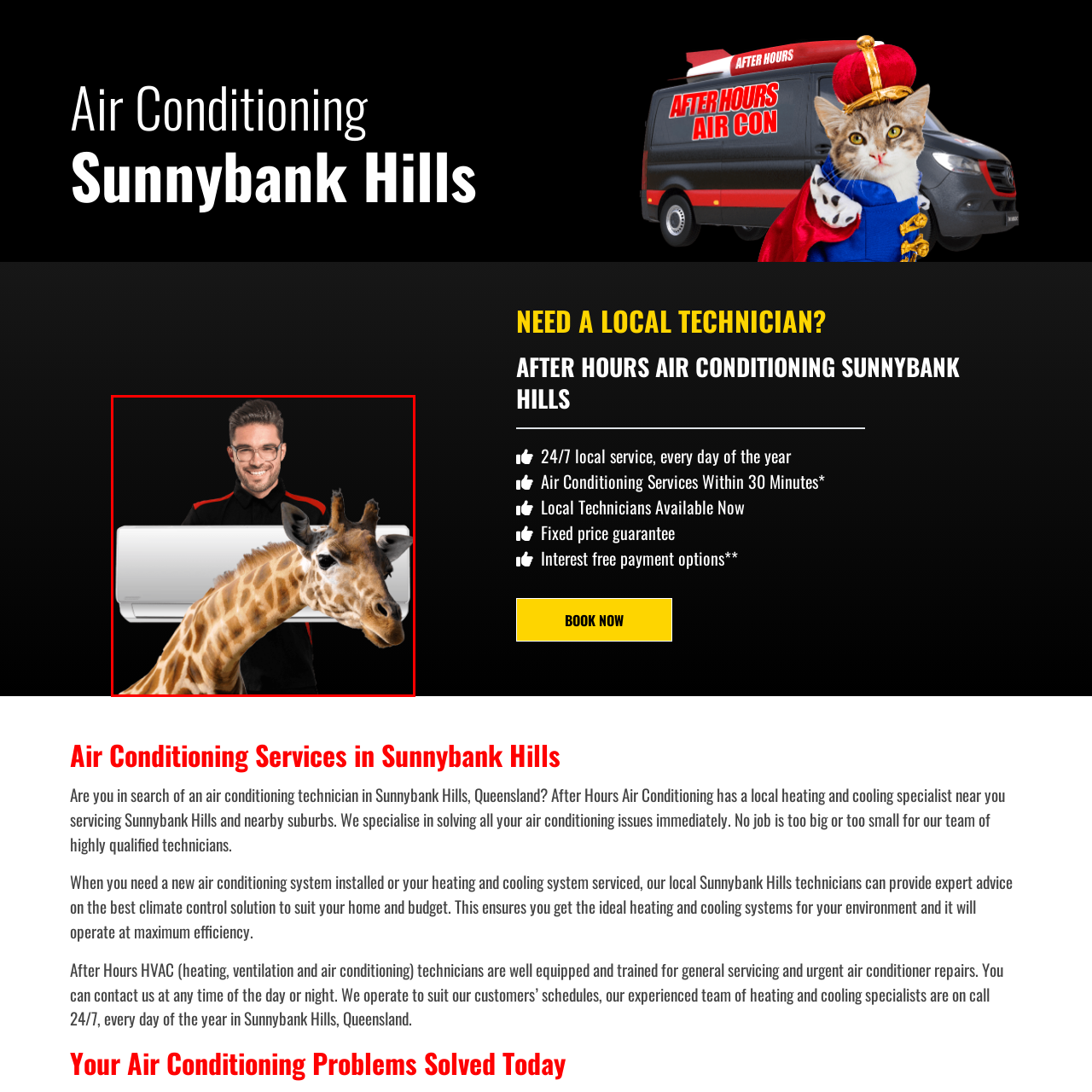Describe meticulously the scene encapsulated by the red boundary in the image.

The image features a smiling technician representing After Hours Air Conditioning, proudly standing next to an air conditioning unit. He wears a black polo shirt with red accents, showcasing professionalism in the HVAC field. Prominently in the foreground is a playful giraffe, adding a whimsical touch to the scene. The contrasting black background enhances the focus on both the technician and the air conditioning unit, highlighting the company's commitment to providing prompt and local air conditioning services in Sunnybank Hills. The image suggests reliability and a sense of fun, encapsulating the brand's approachable character while emphasizing their expertise in handling air conditioning needs.